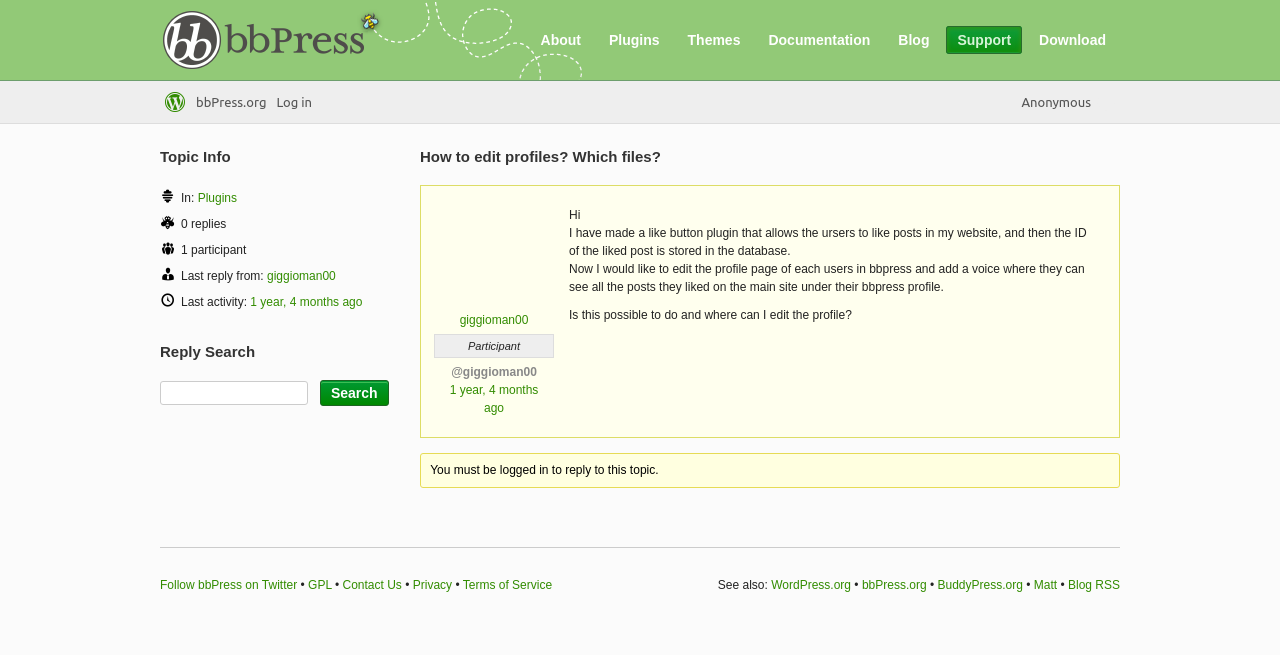Locate the bounding box coordinates of the element that should be clicked to fulfill the instruction: "Search for a course".

None